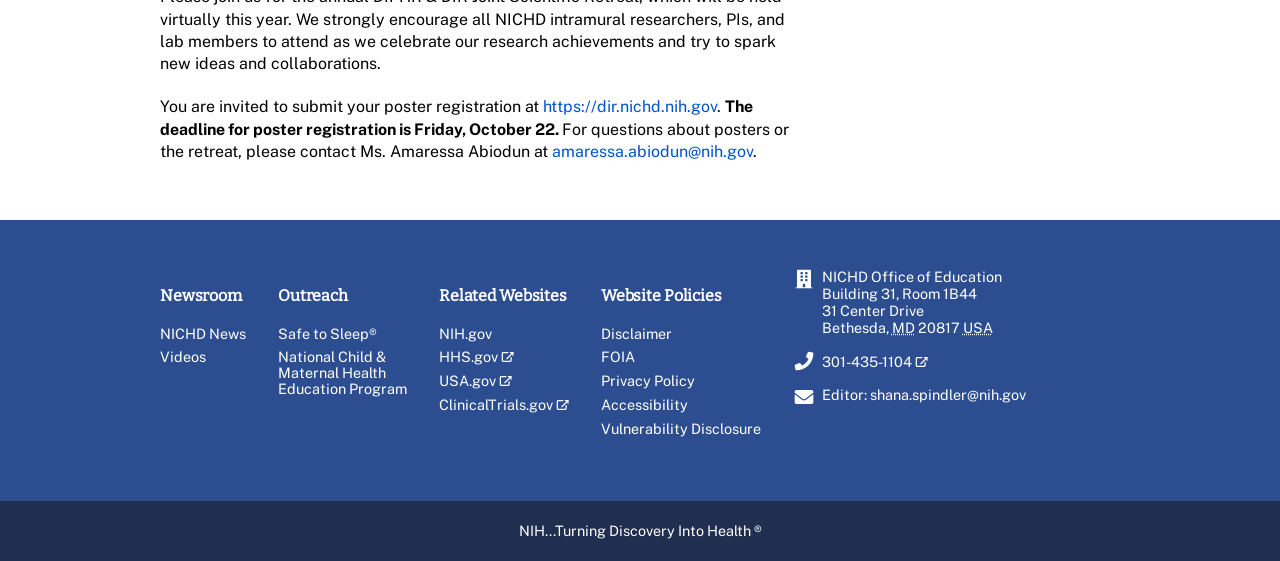Can you find the bounding box coordinates of the area I should click to execute the following instruction: "visit the NICHD News page"?

[0.125, 0.58, 0.192, 0.609]